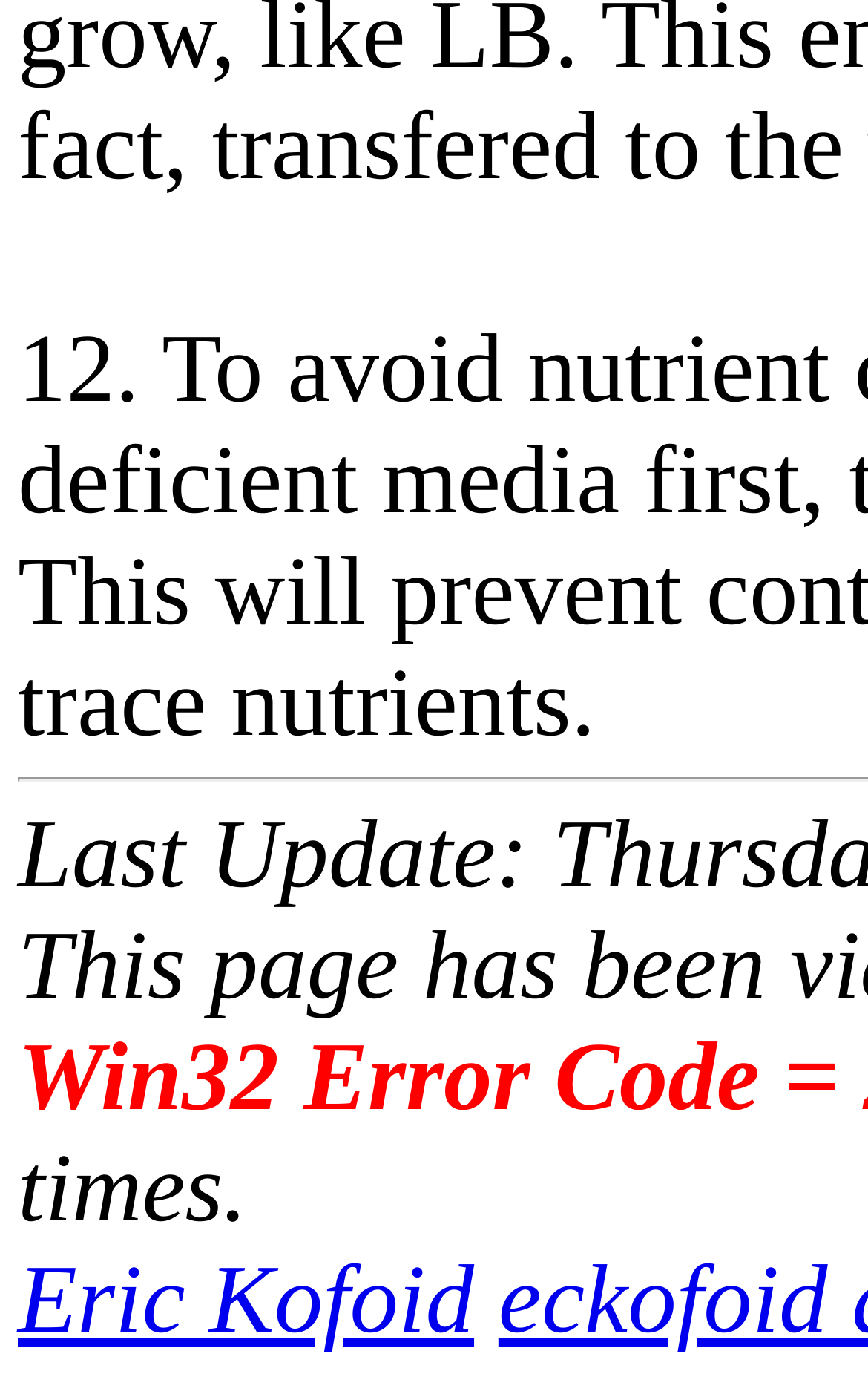Identify the bounding box for the given UI element using the description provided. Coordinates should be in the format (top-left x, top-left y, bottom-right x, bottom-right y) and must be between 0 and 1. Here is the description: Eric Kofoid

[0.021, 0.908, 0.546, 0.986]